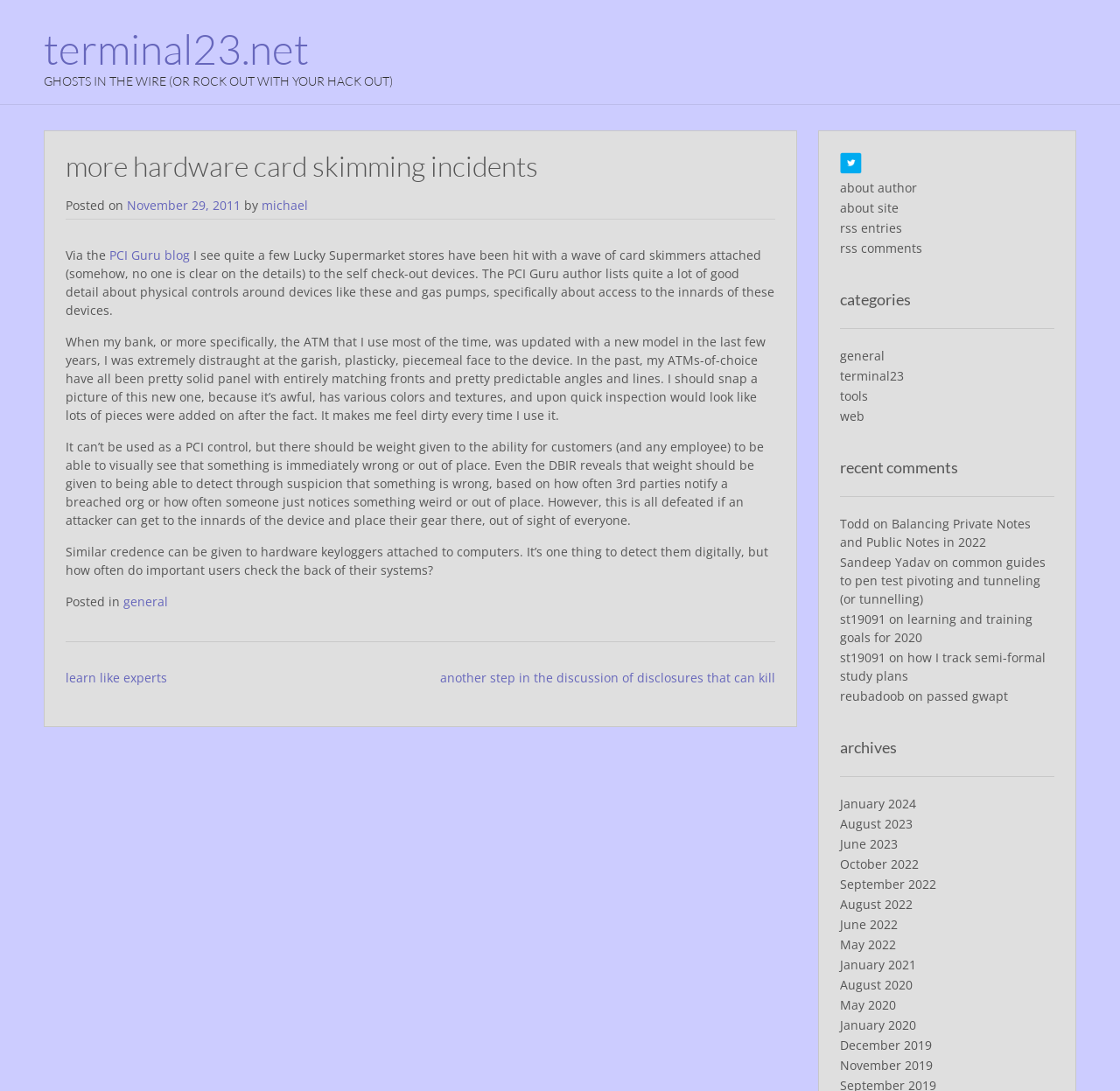Given the description "PCI Guru blog", determine the bounding box of the corresponding UI element.

[0.098, 0.226, 0.17, 0.241]